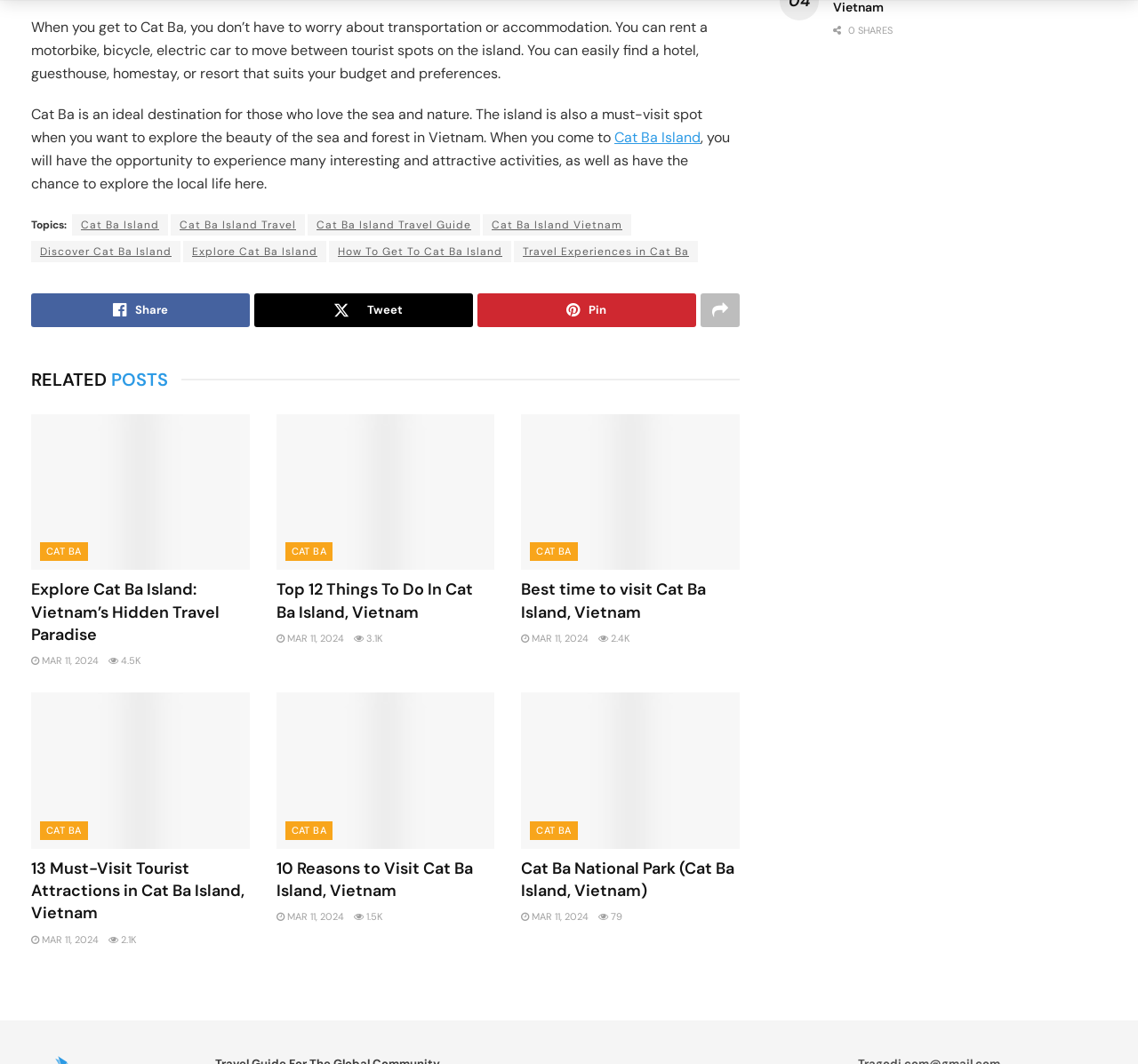Find the bounding box coordinates of the clickable element required to execute the following instruction: "Click on 'Cat Ba Island'". Provide the coordinates as four float numbers between 0 and 1, i.e., [left, top, right, bottom].

[0.54, 0.12, 0.616, 0.138]